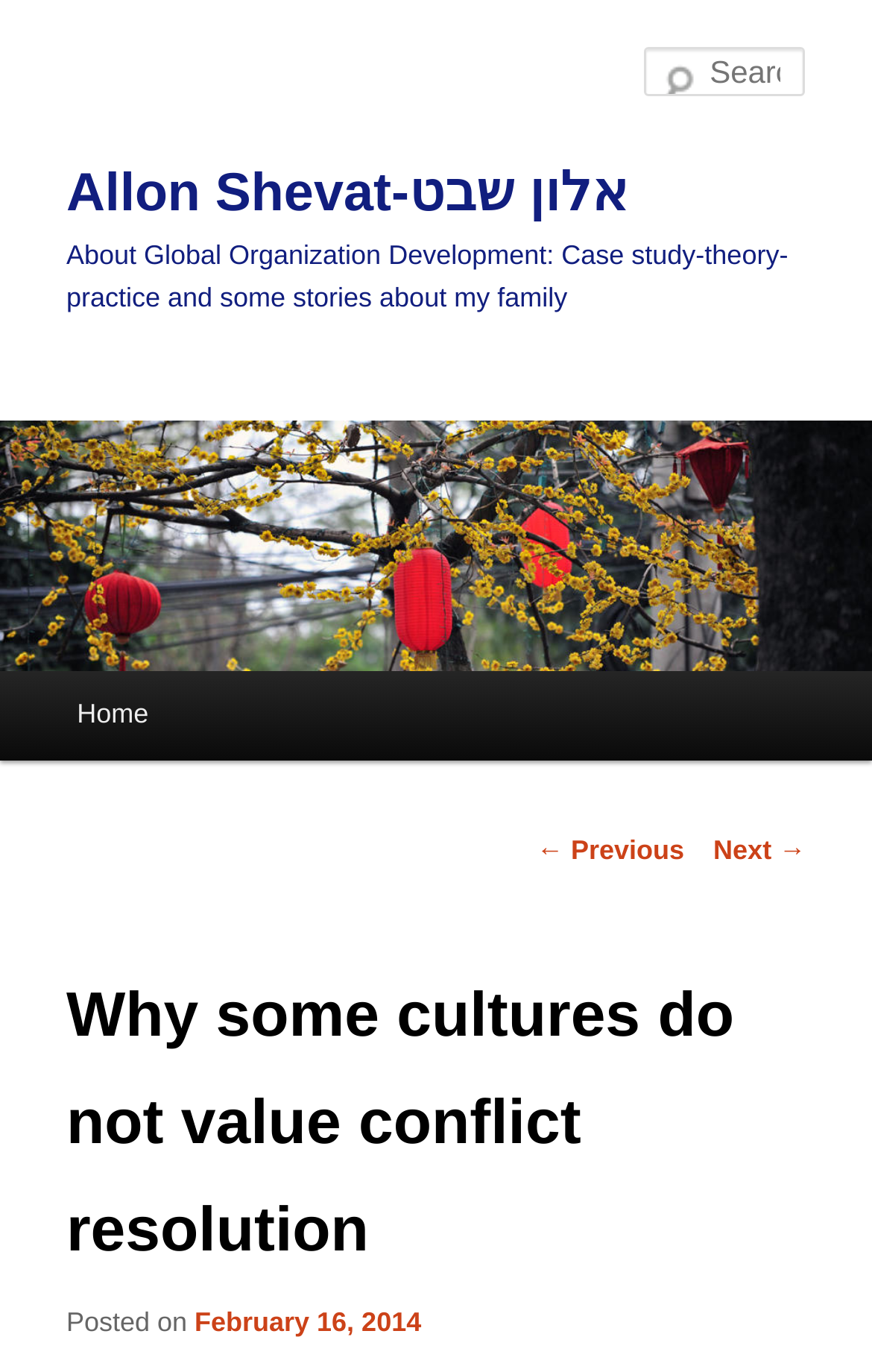Please identify the webpage's heading and generate its text content.

Allon Shevat-אלון שבט